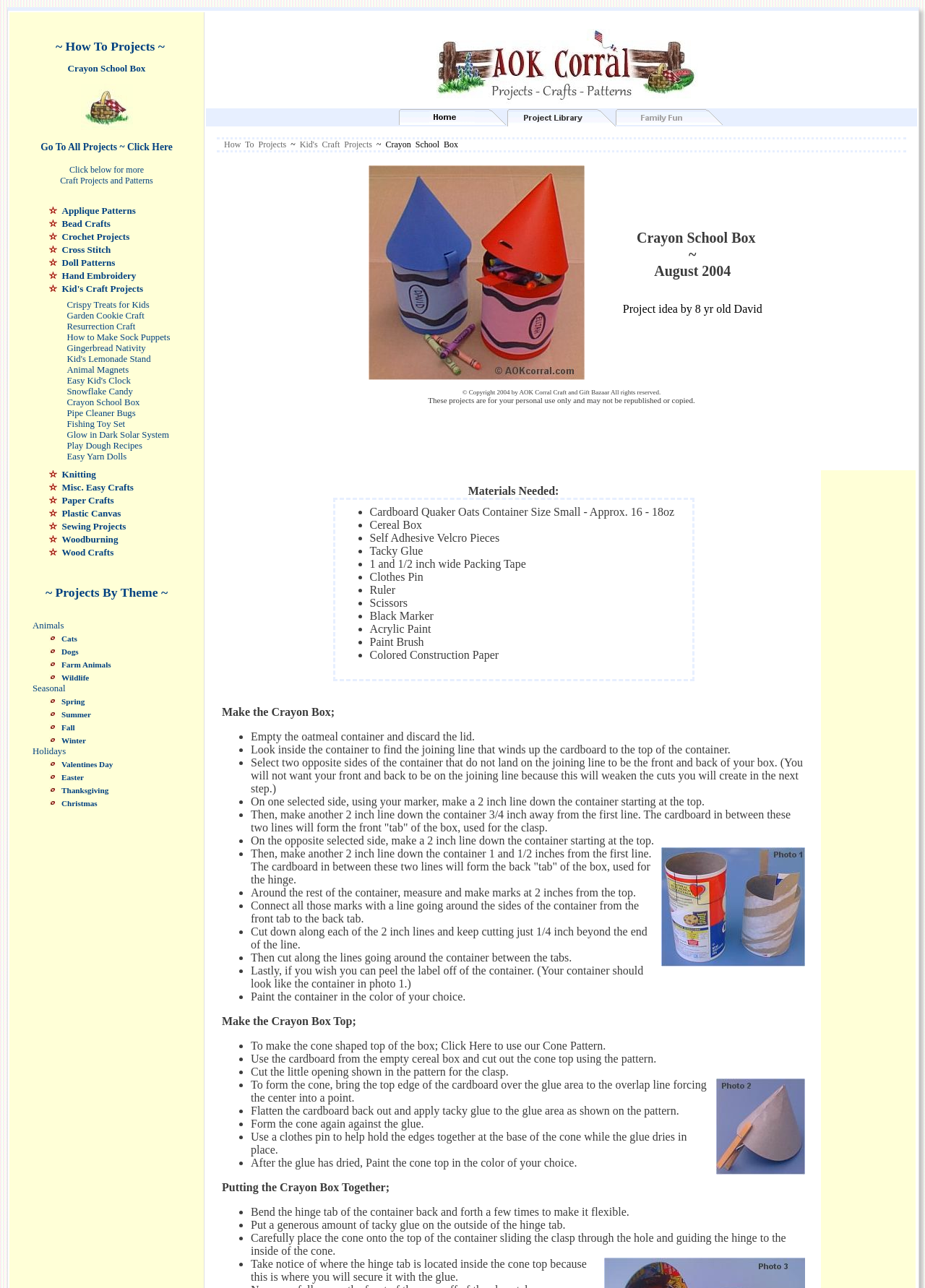Using floating point numbers between 0 and 1, provide the bounding box coordinates in the format (top-left x, top-left y, bottom-right x, bottom-right y). Locate the UI element described here: HonestGuider

None